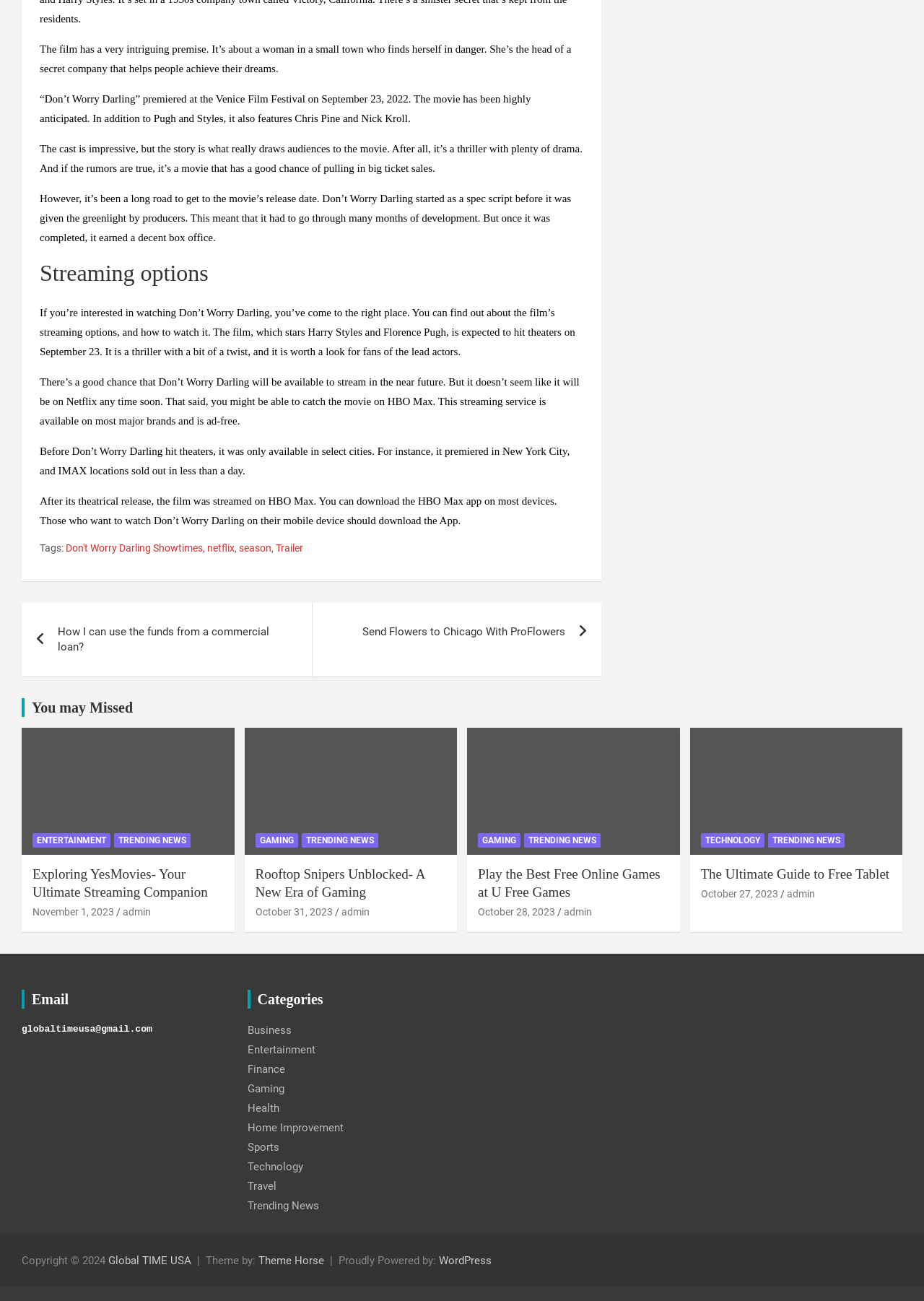Who are the lead actors in 'Don't Worry Darling'?
Carefully examine the image and provide a detailed answer to the question.

The webpage mentions that the film 'Don't Worry Darling' stars Harry Styles and Florence Pugh, and it is worth a look for fans of the lead actors.